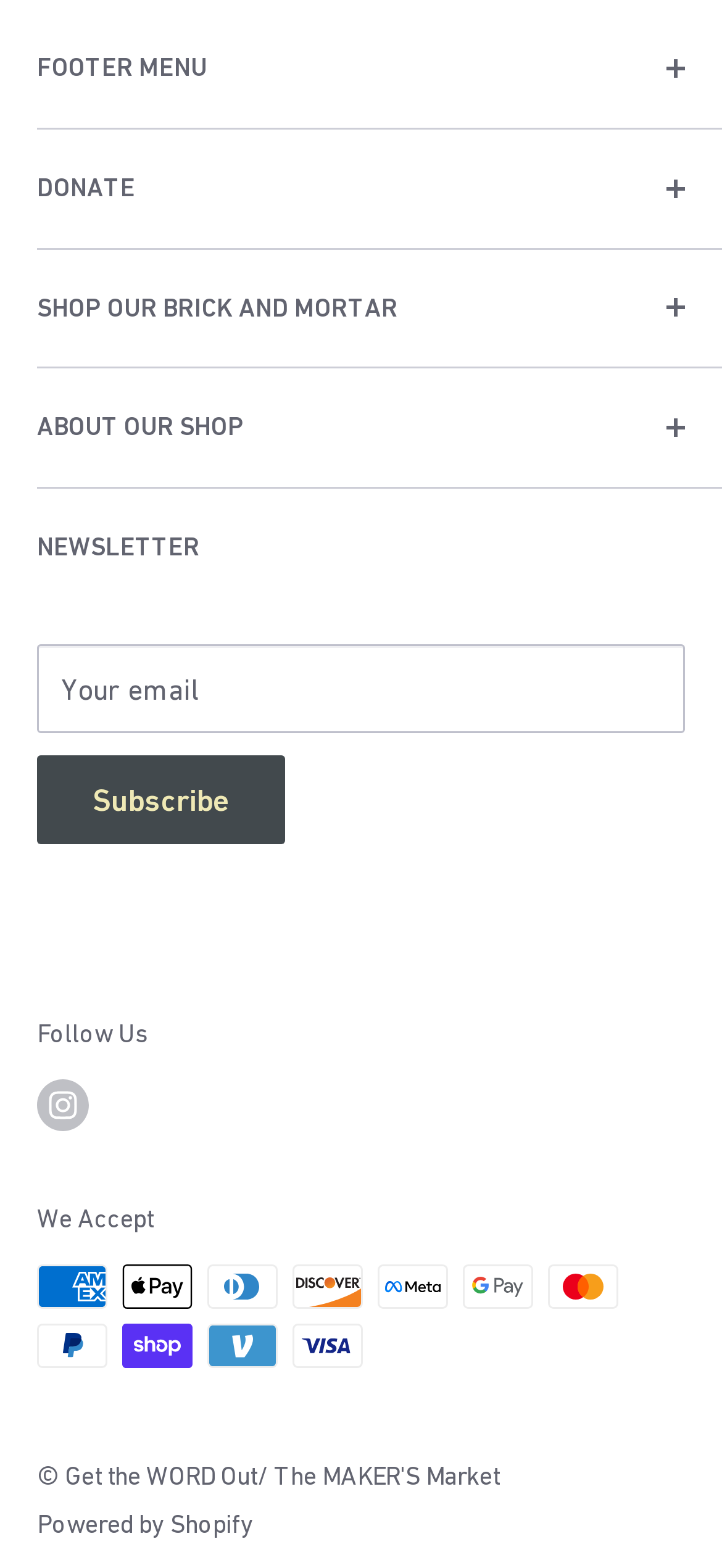Please determine the bounding box coordinates for the UI element described here. Use the format (top-left x, top-left y, bottom-right x, bottom-right y) with values bounded between 0 and 1: About Our Shop

[0.051, 0.235, 0.949, 0.311]